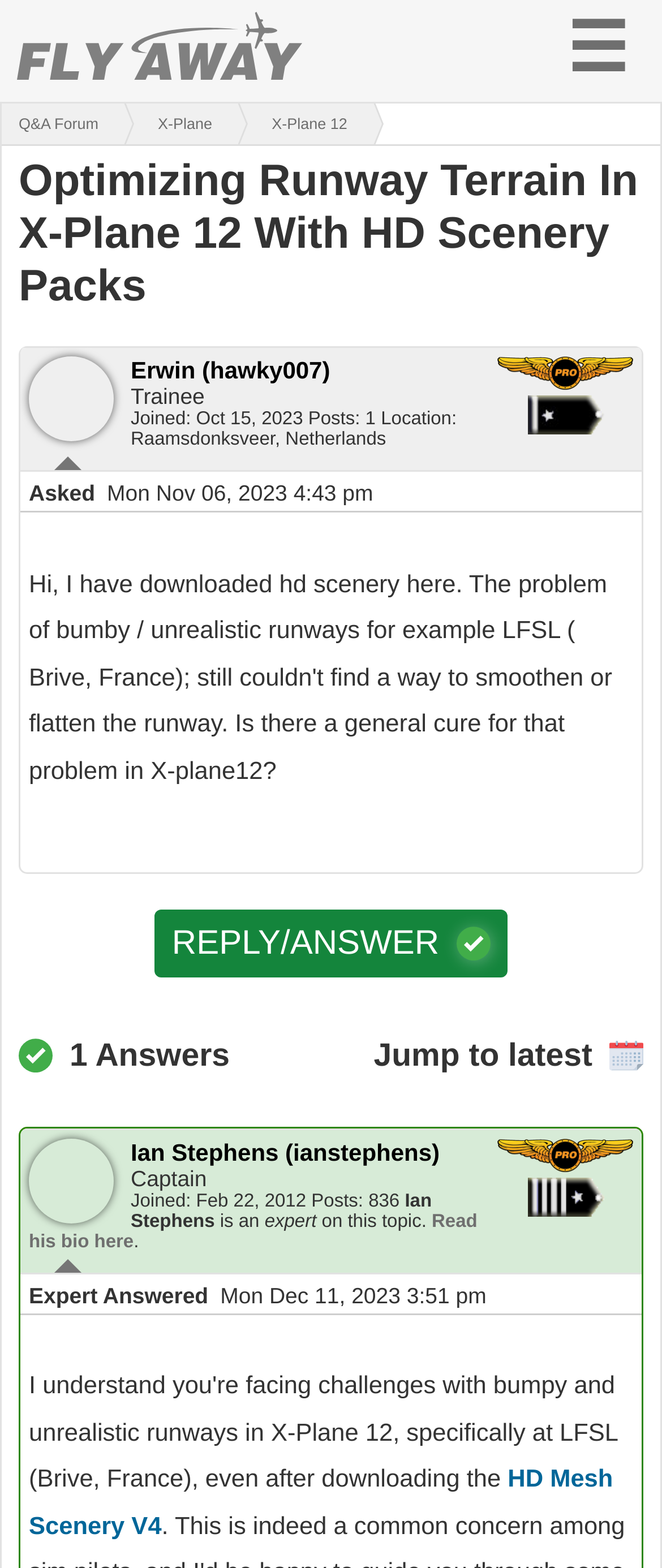Pinpoint the bounding box coordinates of the clickable element needed to complete the instruction: "Open mobile menu". The coordinates should be provided as four float numbers between 0 and 1: [left, top, right, bottom].

[0.805, 0.0, 1.0, 0.056]